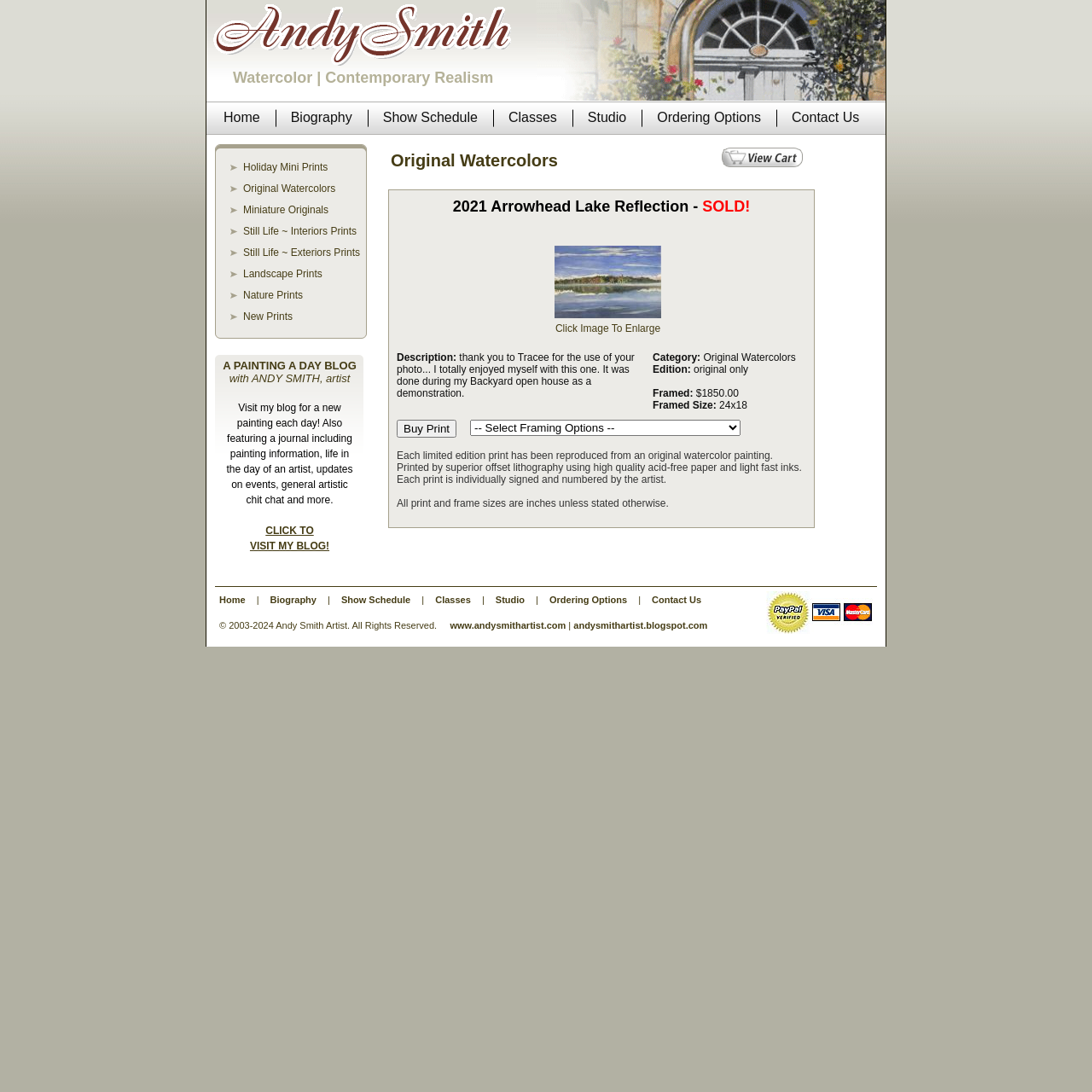Provide your answer in a single word or phrase: 
How many links are in the top navigation bar?

9